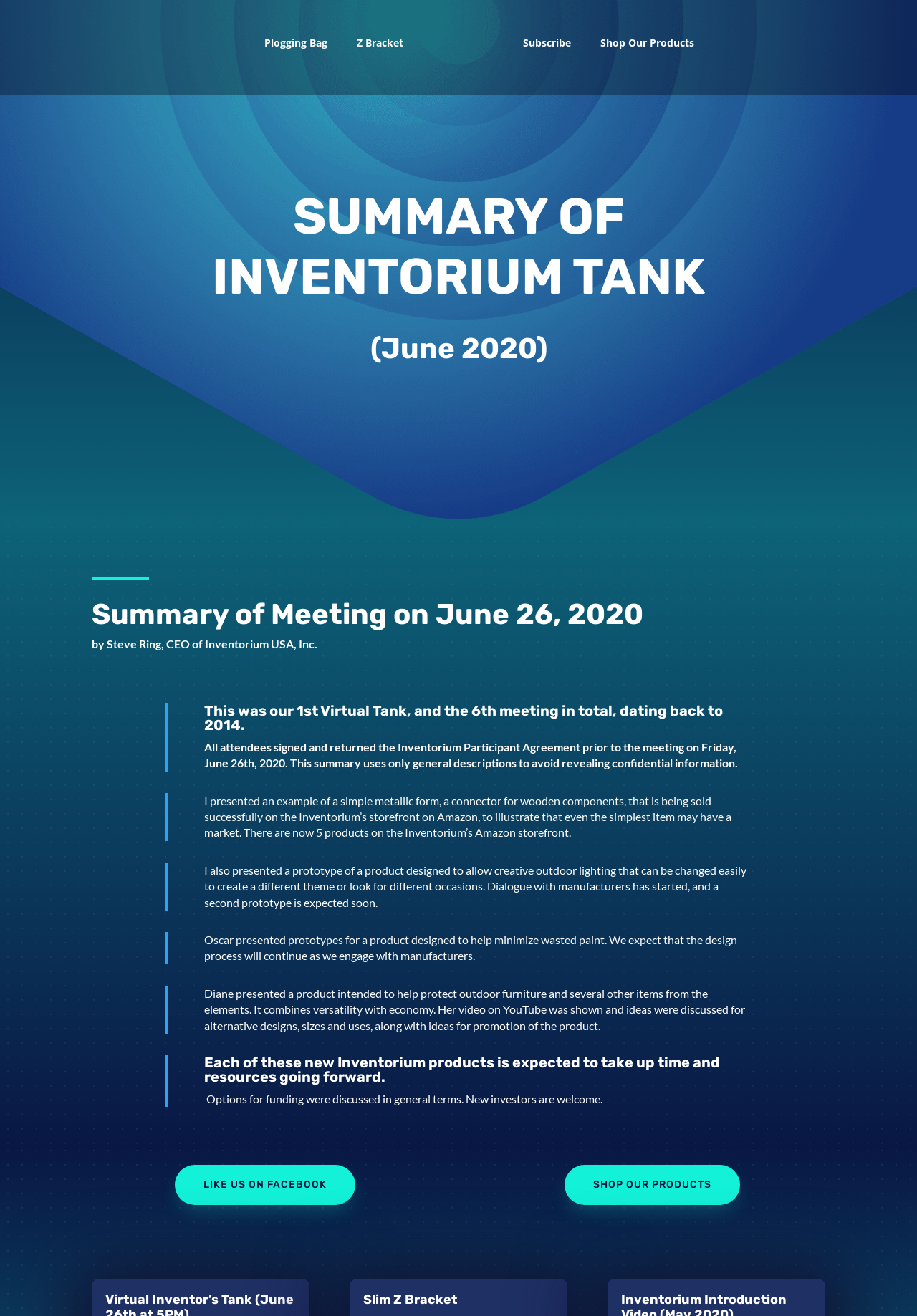Using the information shown in the image, answer the question with as much detail as possible: What is the purpose of the product designed to allow creative outdoor lighting?

The answer can be found in the blockquote where it is mentioned that the product is designed to allow creative outdoor lighting that can be changed easily to create a different theme or look for different occasions.